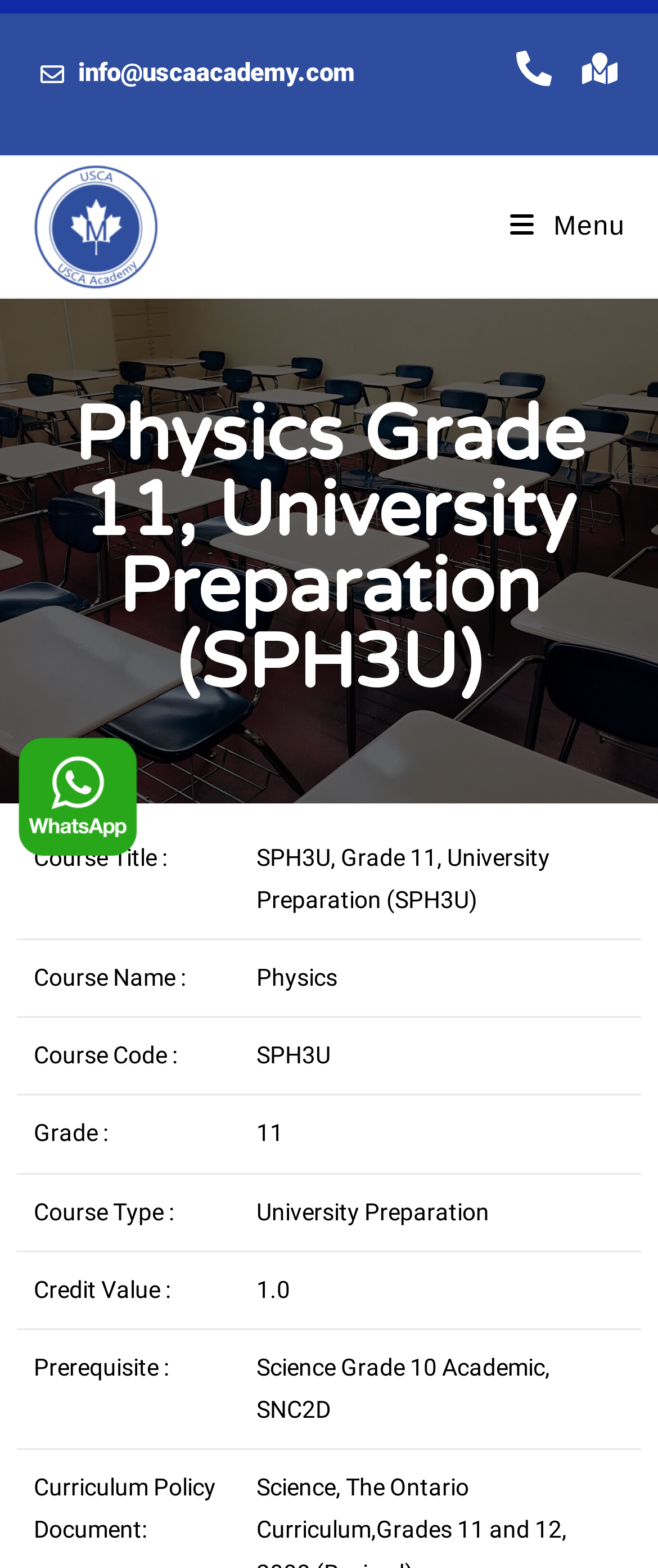Please examine the image and answer the question with a detailed explanation:
What is the prerequisite for Science Grade 11?

I searched for the prerequisite information and found it in the table that lists the course details. In the row with the label 'Prerequisite:', I found the value 'Science Grade 10 Academic, SNC2D', which is the prerequisite for Science Grade 11.